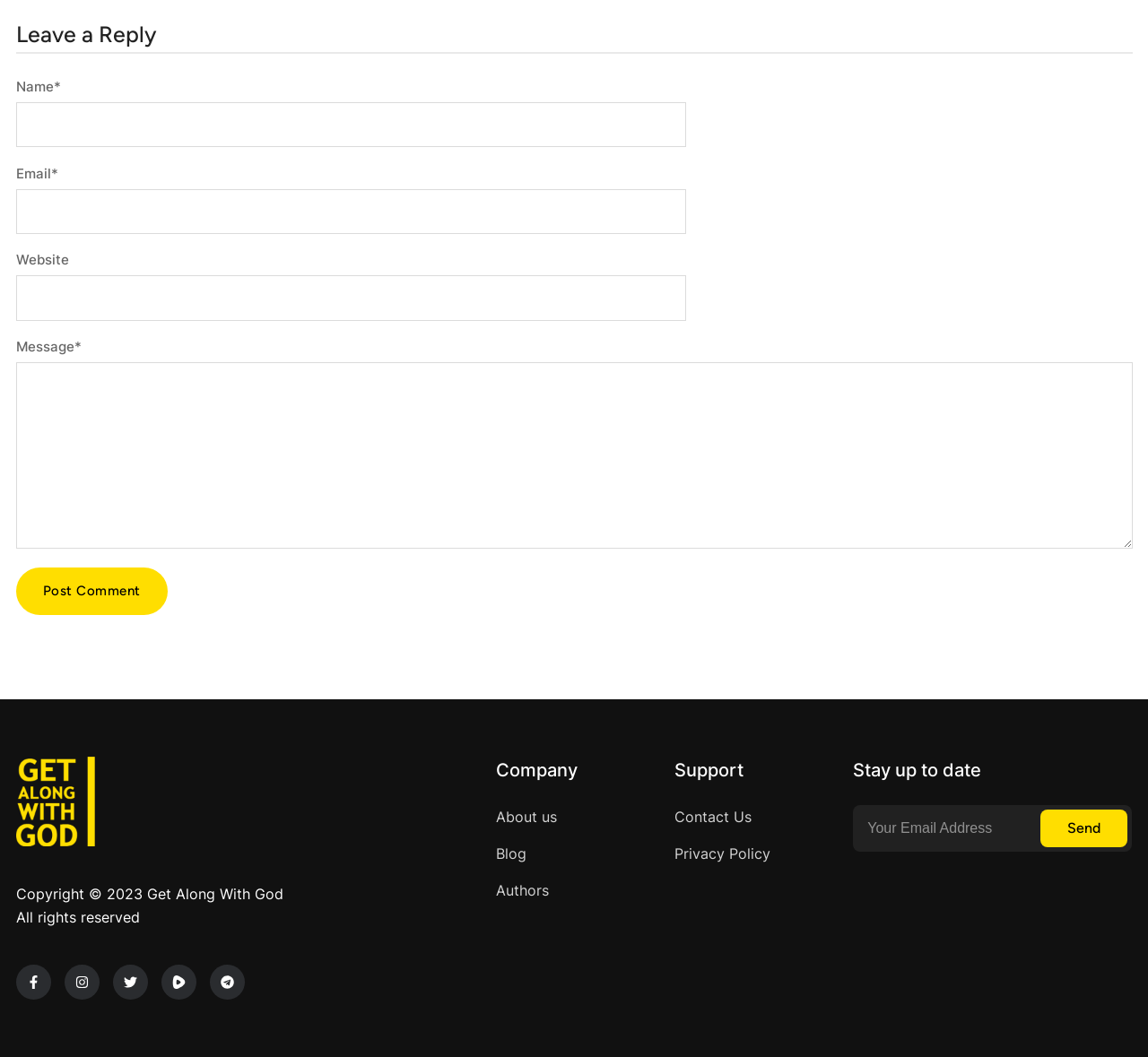What is the label of the required textbox in the 'Stay up to date' section?
Make sure to answer the question with a detailed and comprehensive explanation.

The 'Stay up to date' section contains a form with a required textbox, and the label of this textbox is 'Your Email Address'. This suggests that users need to input their email address to stay up to date with the website's content.